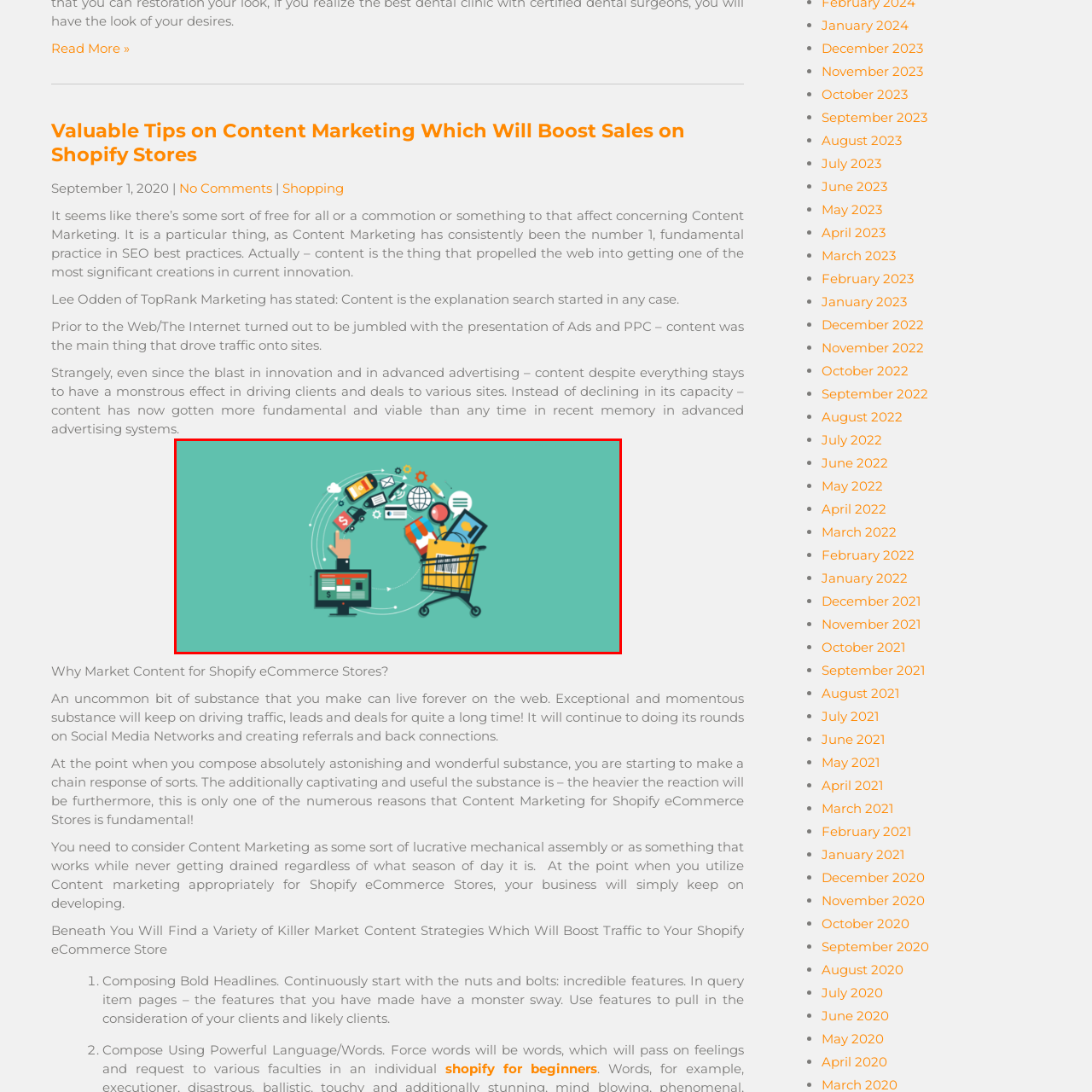Create a thorough and descriptive caption for the photo marked by the red boundary.

The image features a vibrant and engaging illustration that encapsulates the theme of eCommerce and digital marketing. In the center, a shopping cart filled with various icons represents online shopping, signifying the importance of content marketing strategies for boosting sales in Shopify stores. Surrounding the cart are graphics like a computer screen displaying financial elements, dollar signs, and various digital communication symbols such as emails and social media icons. This imagery visually conveys the interconnectedness of content creation, customer engagement, and online purchasing, emphasizing how effective content can enhance visibility and drive sales within the ever-evolving landscape of eCommerce.